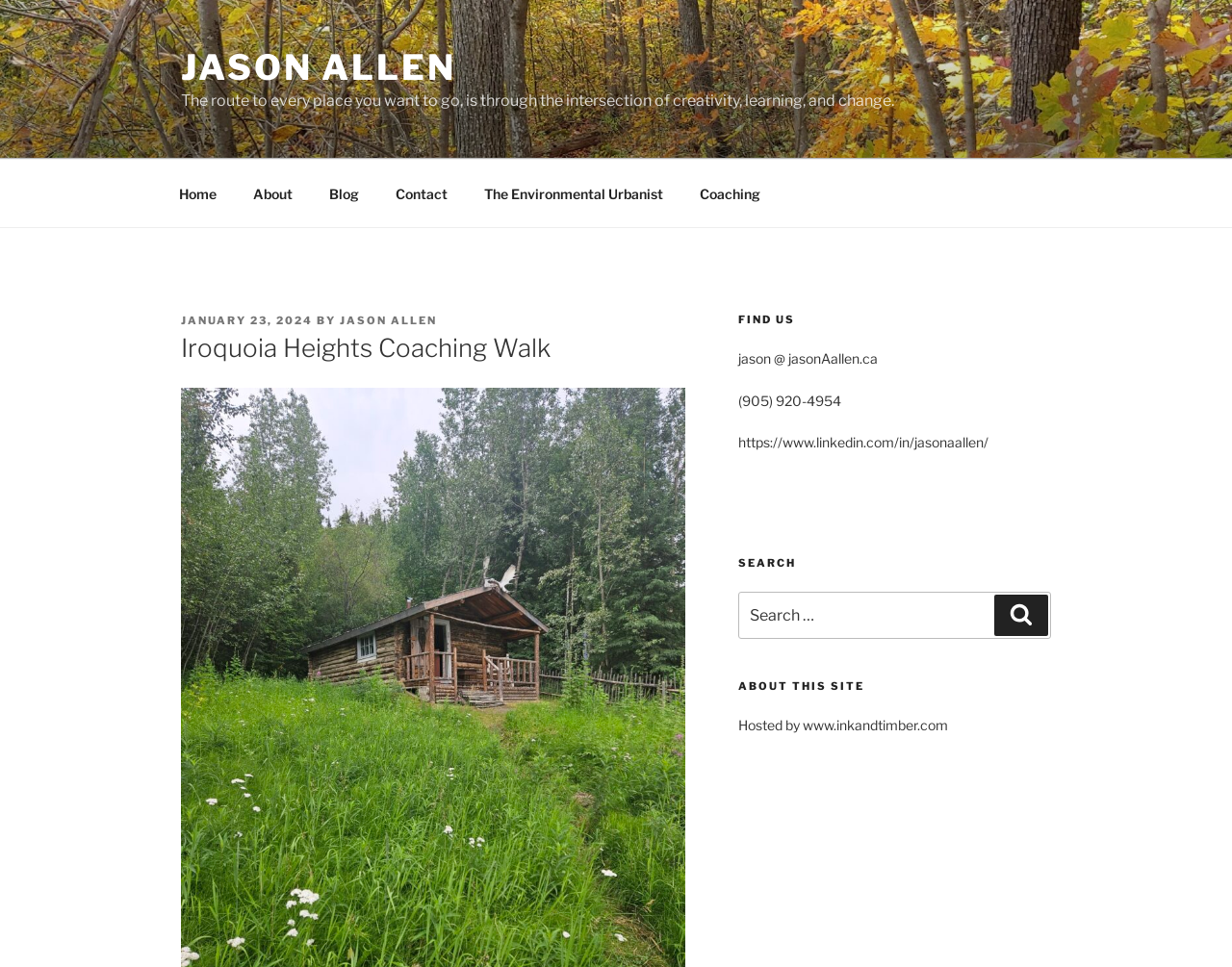Specify the bounding box coordinates of the area that needs to be clicked to achieve the following instruction: "read about the author".

[0.191, 0.176, 0.251, 0.224]